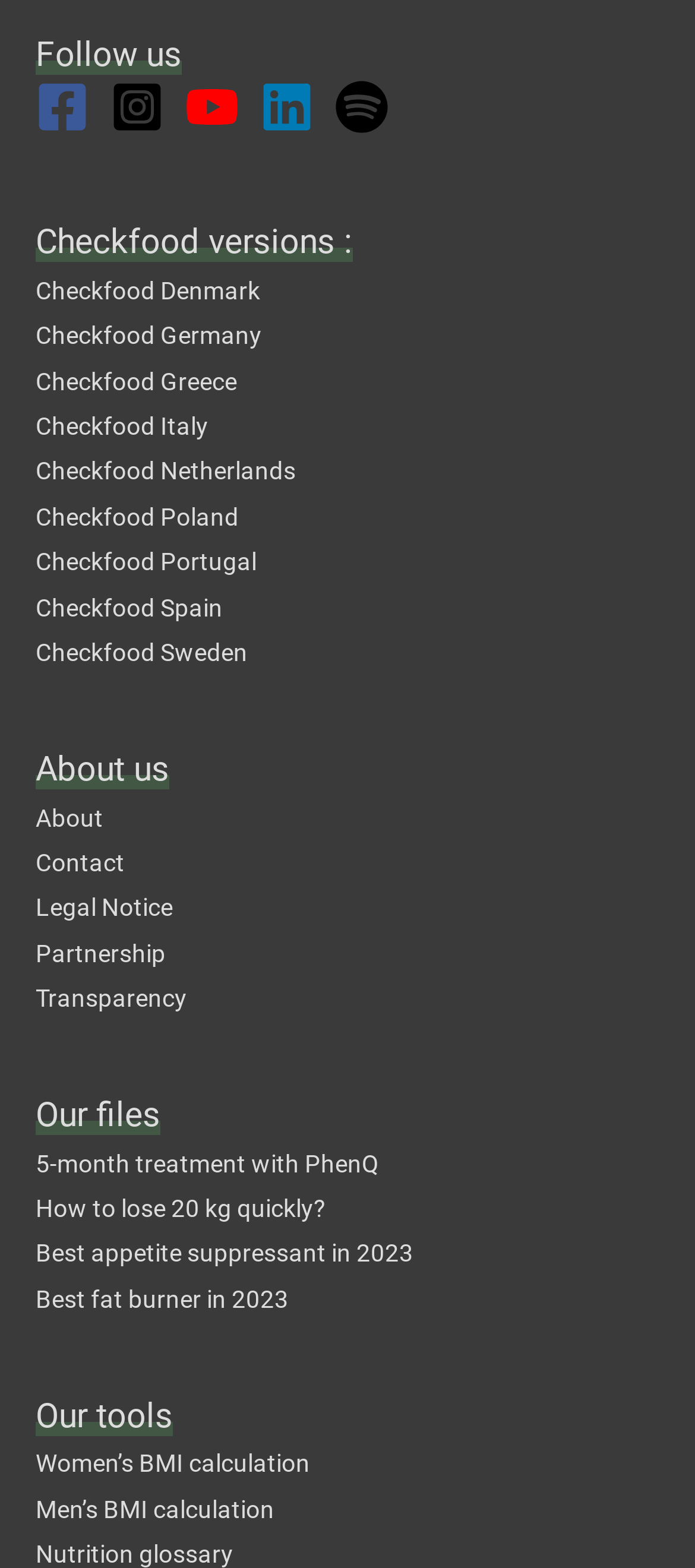Find the bounding box coordinates of the element you need to click on to perform this action: 'Check the version for Denmark'. The coordinates should be represented by four float values between 0 and 1, in the format [left, top, right, bottom].

[0.051, 0.176, 0.374, 0.194]